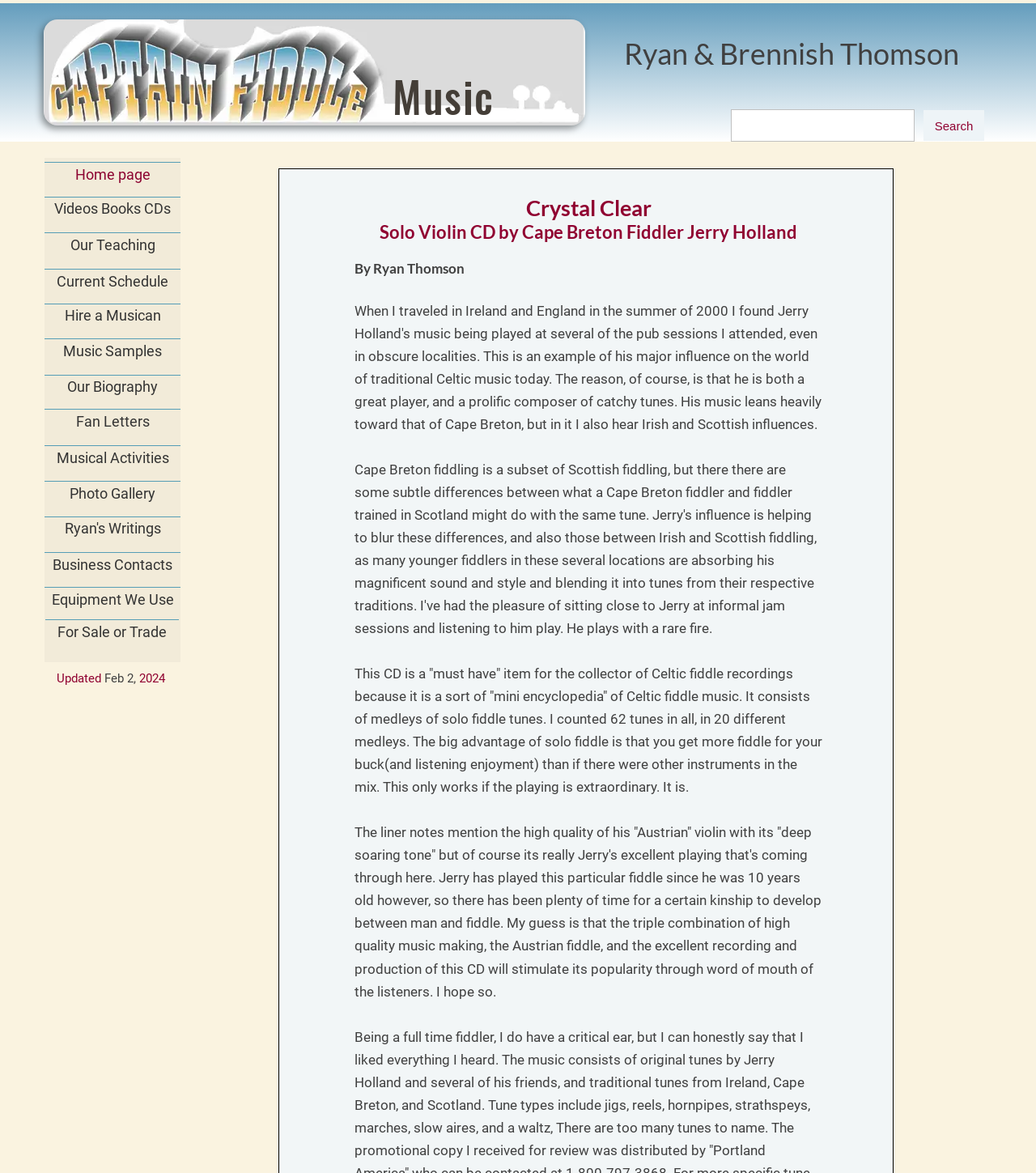Provide a comprehensive caption for the webpage.

The webpage is a review of a CD by Cape Breton fiddler Jerry Holland, titled "Crystal Clear". At the top left corner, there is a logo of Captain Fiddle Music. Below the logo, there is a heading "Ryan & Brennish Thomson" and a search box. On the top right corner, there is a navigation menu with links to various pages, including "Home page", "Videos Books CDs", "Our Teaching", and others.

Below the navigation menu, there is a section with the title "Crystal Clear" and a subtitle "Solo Violin CD by Cape Breton Fiddler Jerry Holland". The reviewer, Ryan Thomson, introduces the CD as a "must-have" item for collectors of Celtic fiddle recordings. The CD features 62 tunes in 20 medleys, showcasing Jerry Holland's extraordinary playing skills.

The review continues, praising the high quality of the music, the "Austrian" violin used by Jerry Holland, and the excellent recording and production of the CD. The reviewer hopes that the CD will gain popularity through word of mouth.

Throughout the webpage, there are several static text elements, including the date "Feb 2, 2024" and a series of links to other pages. The overall layout is organized, with clear headings and concise text.